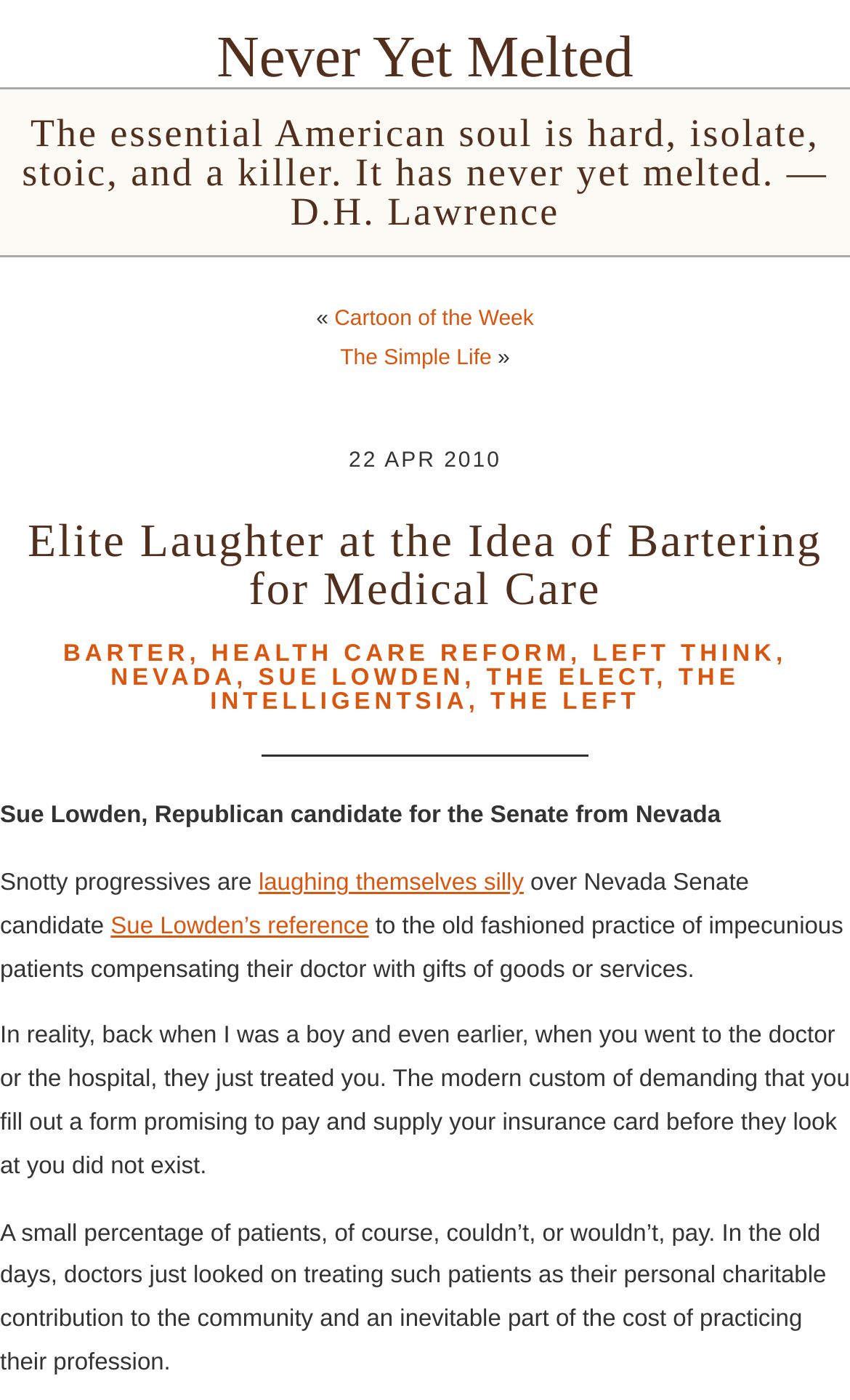Identify the coordinates of the bounding box for the element that must be clicked to accomplish the instruction: "Visit the page about HEALTH CARE REFORM".

[0.249, 0.458, 0.671, 0.477]